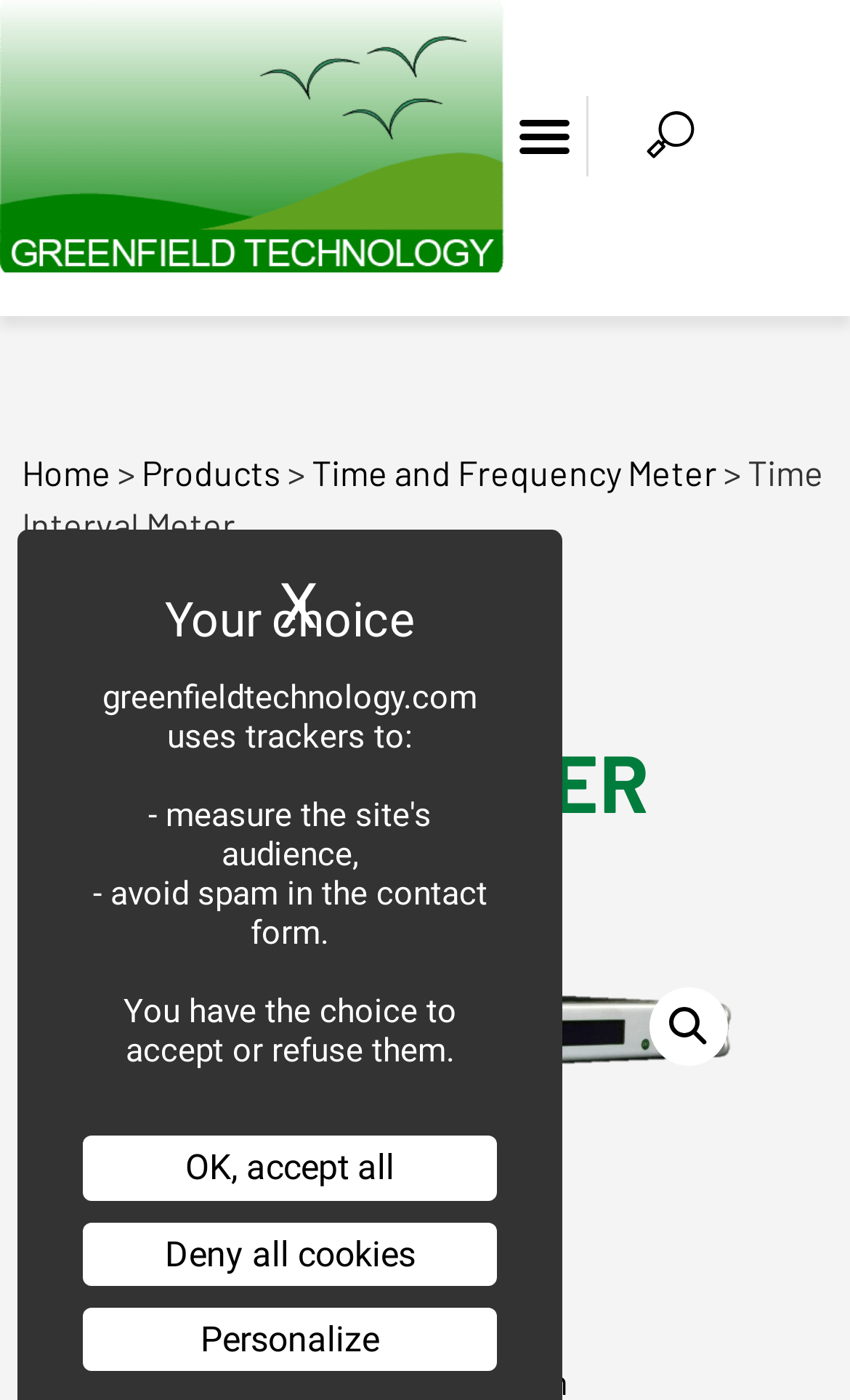Please examine the image and answer the question with a detailed explanation:
What is the purpose of the search button?

The search button is located next to the search input field, and it is likely that the purpose of the search button is to initiate a search query based on the input in the search field.